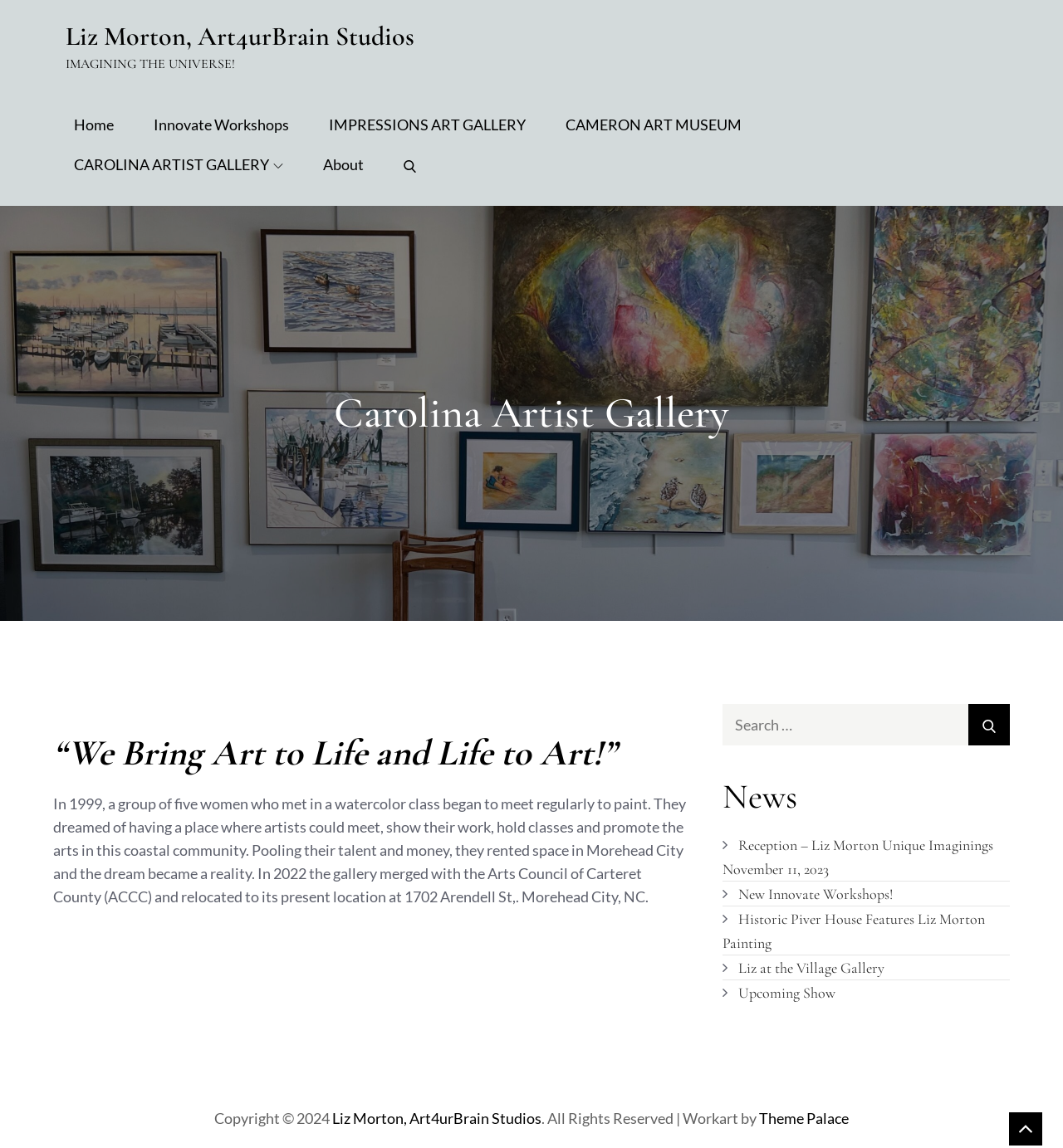Please identify the primary heading on the webpage and return its text.

Carolina Artist Gallery